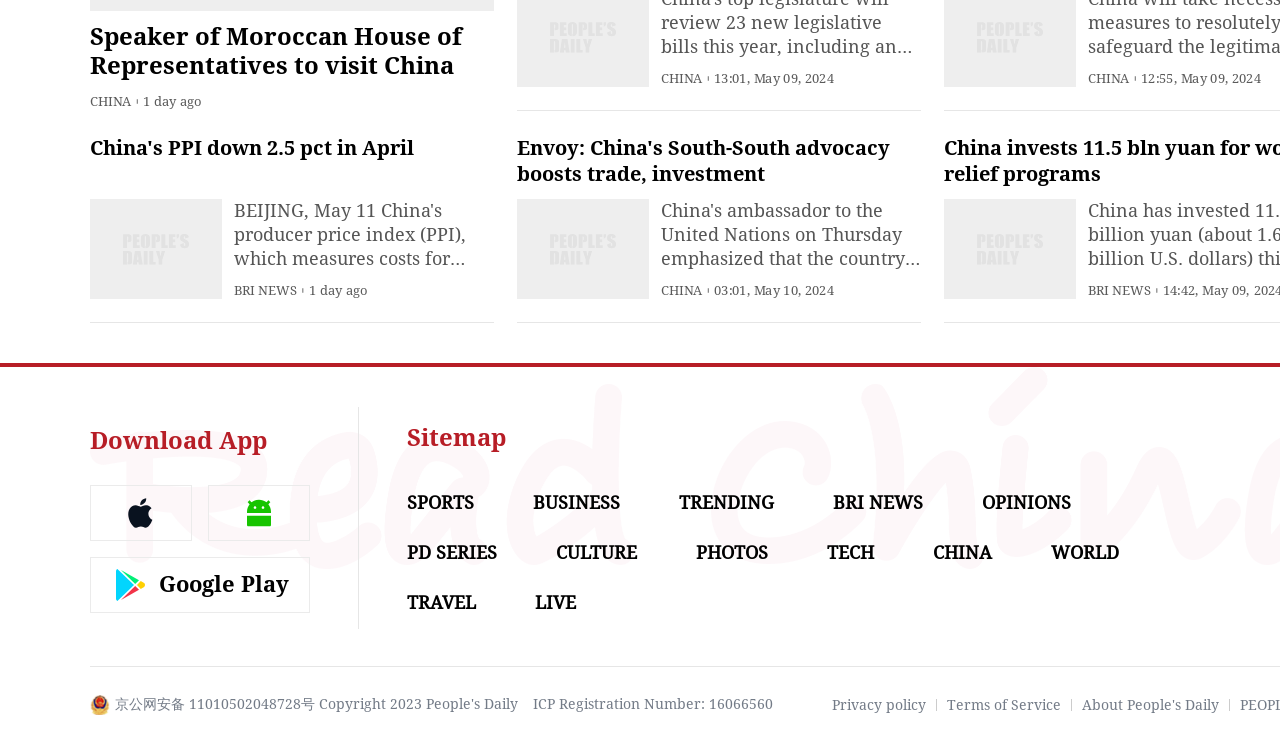Locate the bounding box coordinates of the region to be clicked to comply with the following instruction: "Go to the sports section". The coordinates must be four float numbers between 0 and 1, in the form [left, top, right, bottom].

[0.318, 0.658, 0.37, 0.687]